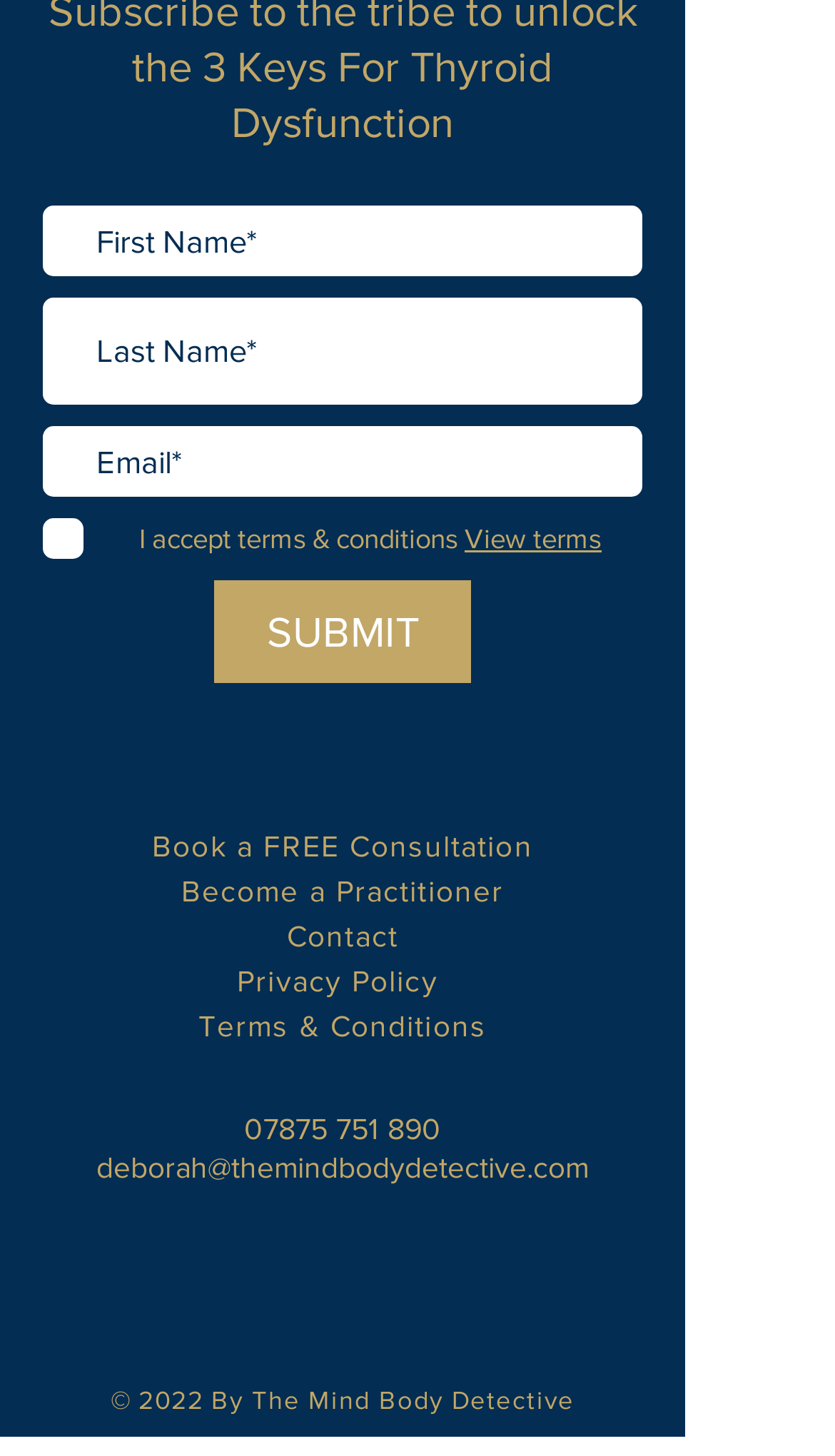What is the text of the button?
Offer a detailed and exhaustive answer to the question.

The button element has a text 'SUBMIT' which is likely to be used for submitting a form.